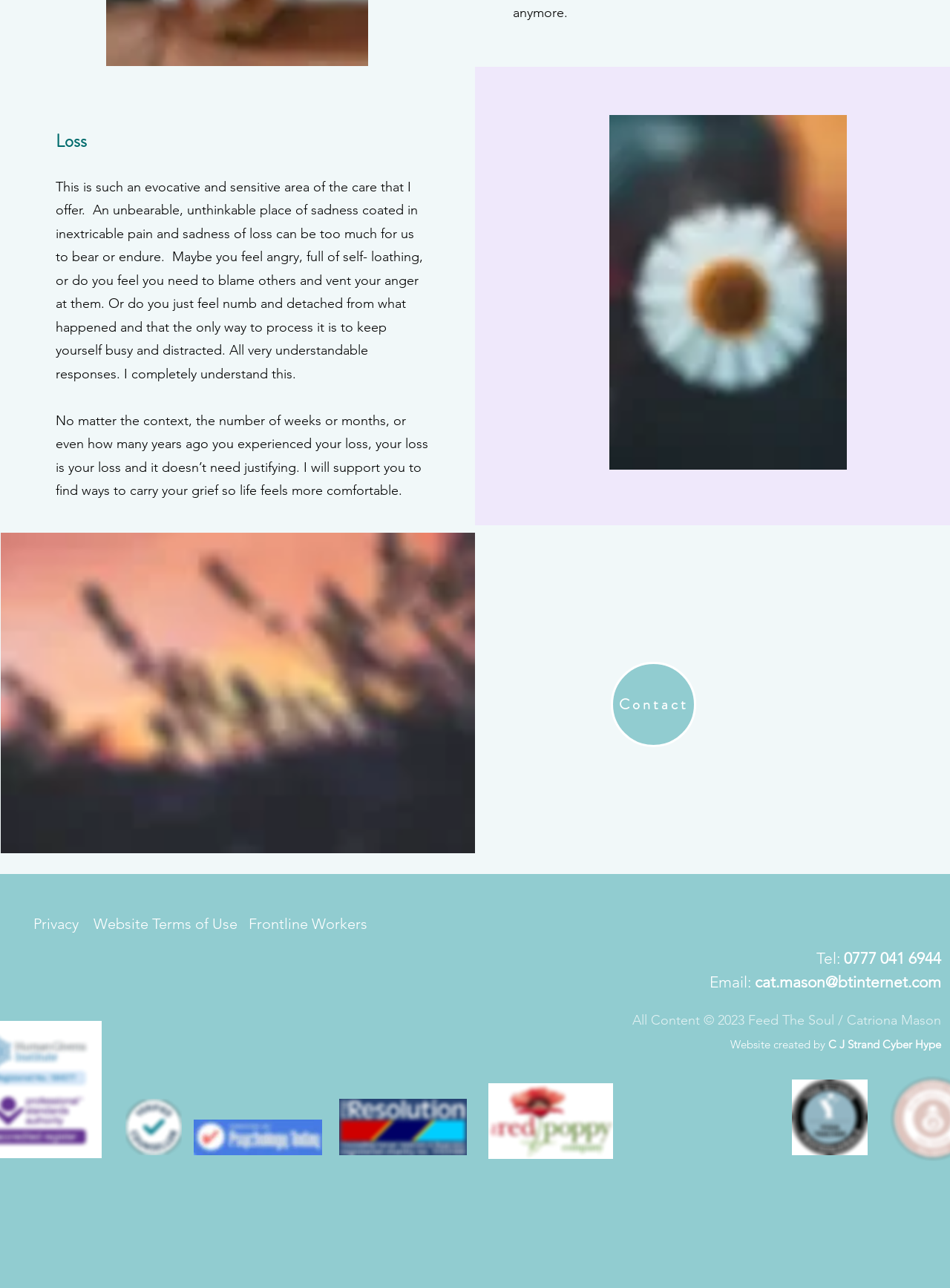Locate the bounding box coordinates of the element that should be clicked to execute the following instruction: "Open Instagram profile".

[0.919, 0.705, 0.951, 0.729]